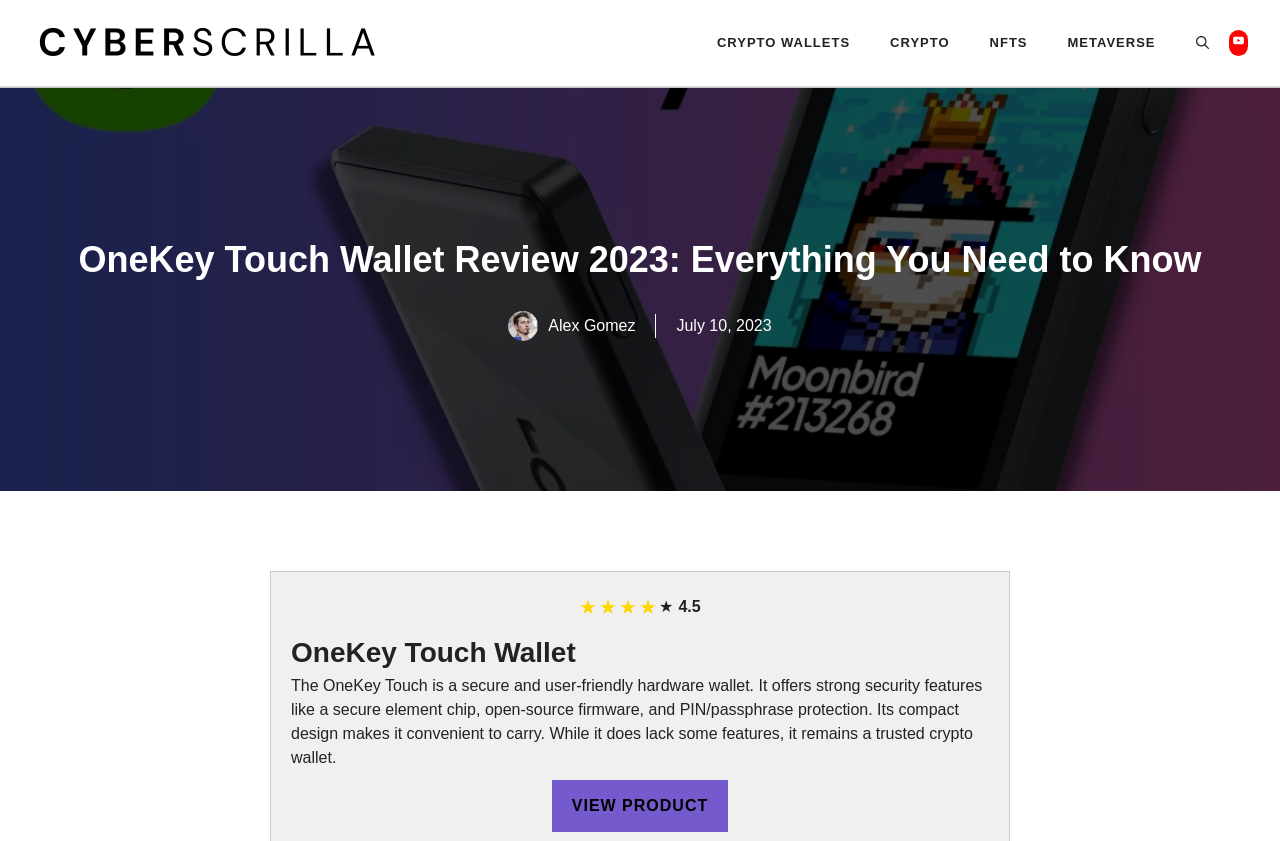Based on the provided description, "Crypto", find the bounding box of the corresponding UI element in the screenshot.

[0.68, 0.015, 0.757, 0.087]